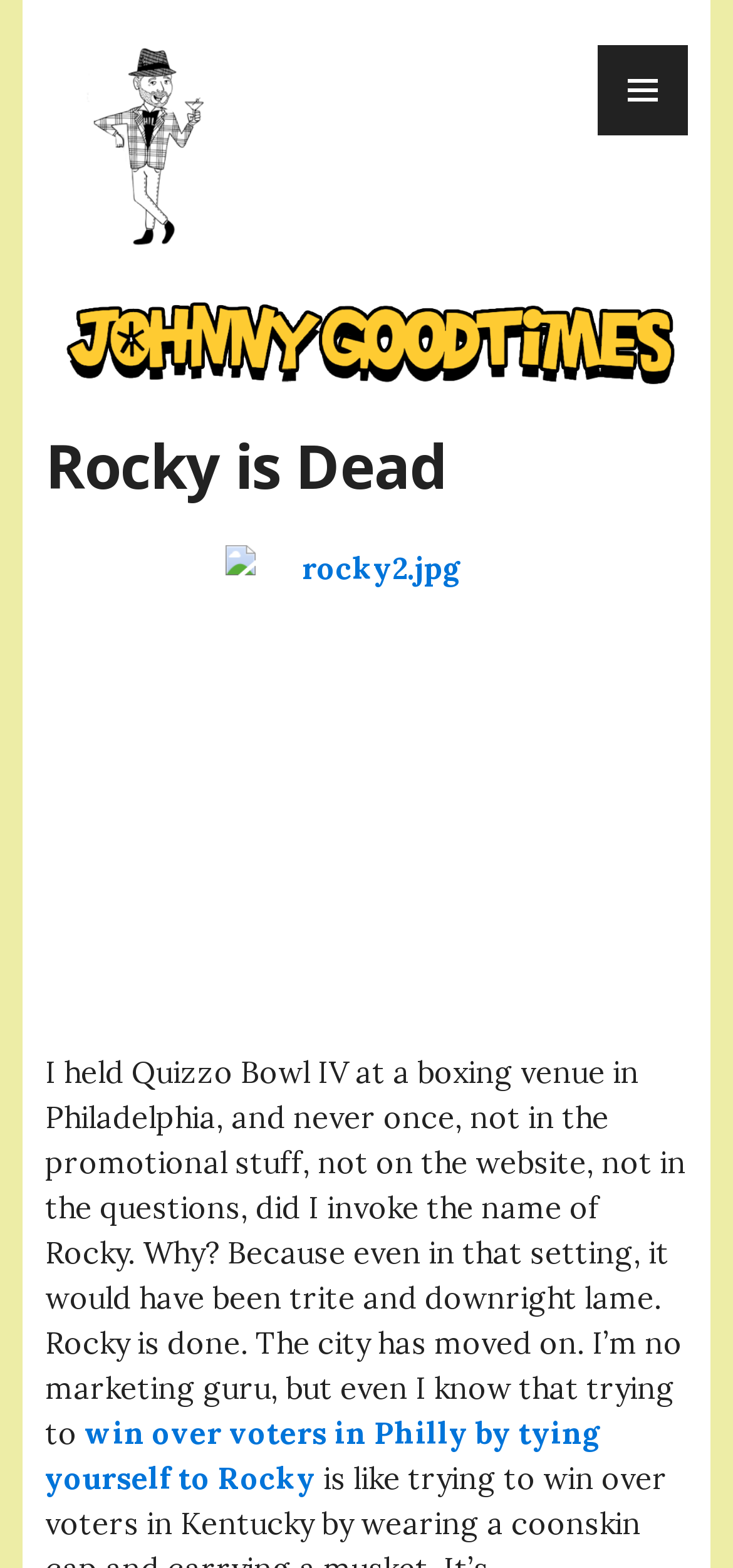From the element description: "Johnny Goodtimes", extract the bounding box coordinates of the UI element. The coordinates should be expressed as four float numbers between 0 and 1, in the order [left, top, right, bottom].

[0.062, 0.167, 0.649, 0.207]